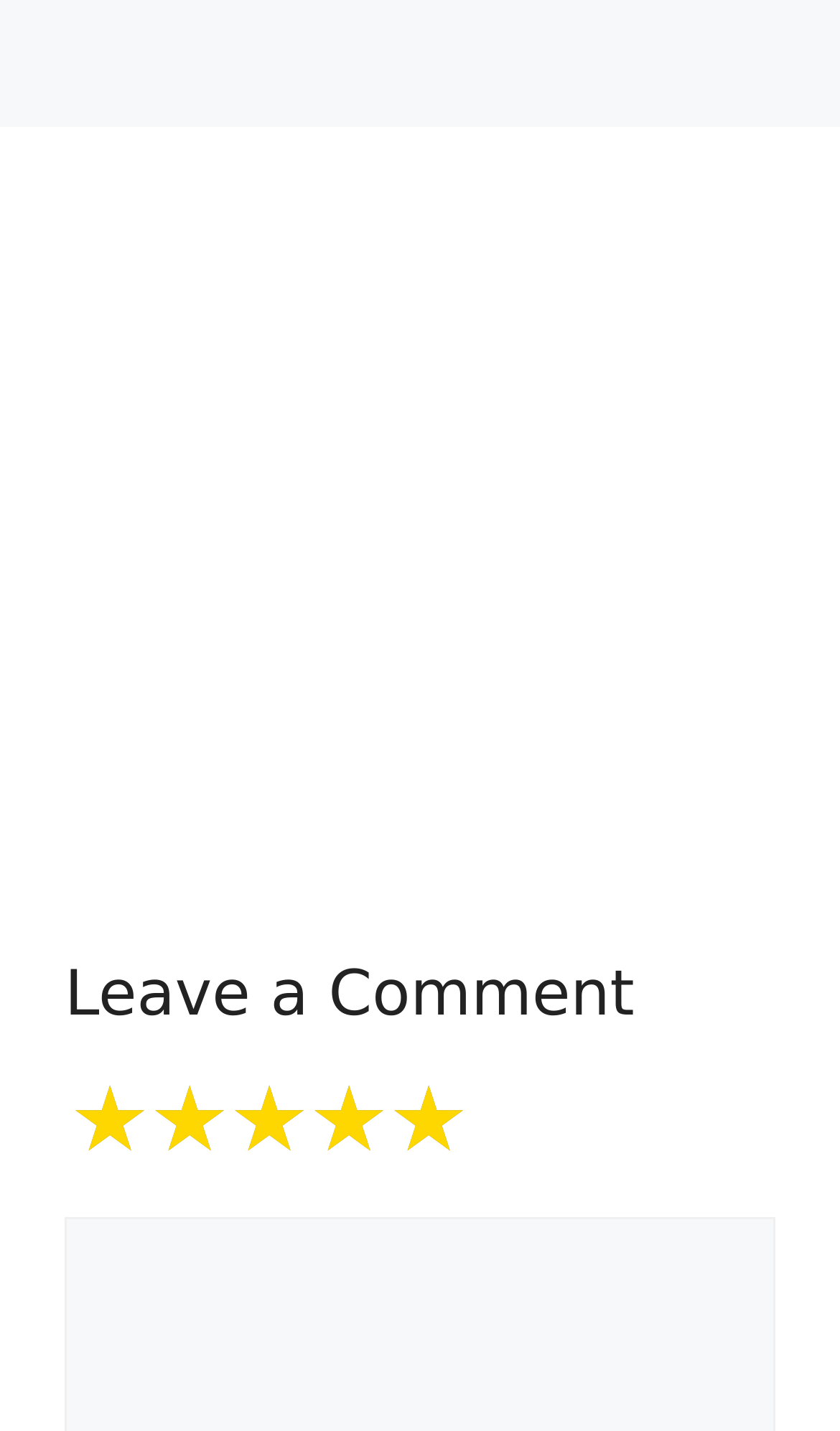Determine the bounding box coordinates for the element that should be clicked to follow this instruction: "Click the first image". The coordinates should be given as four float numbers between 0 and 1, in the format [left, top, right, bottom].

[0.09, 0.757, 0.172, 0.805]